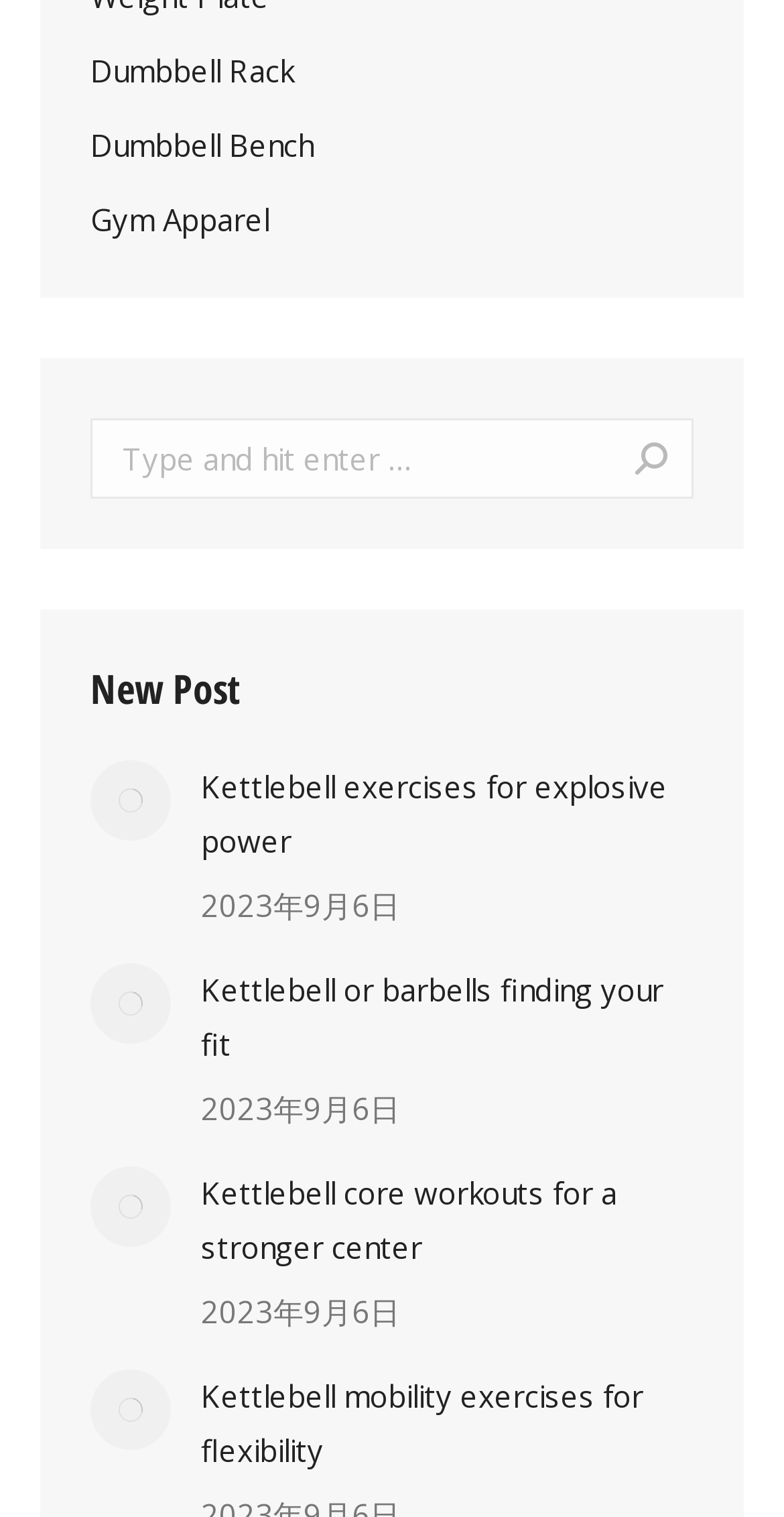Kindly determine the bounding box coordinates for the area that needs to be clicked to execute this instruction: "View the details of Sanwo-Olu’s meeting with IG of Police".

None